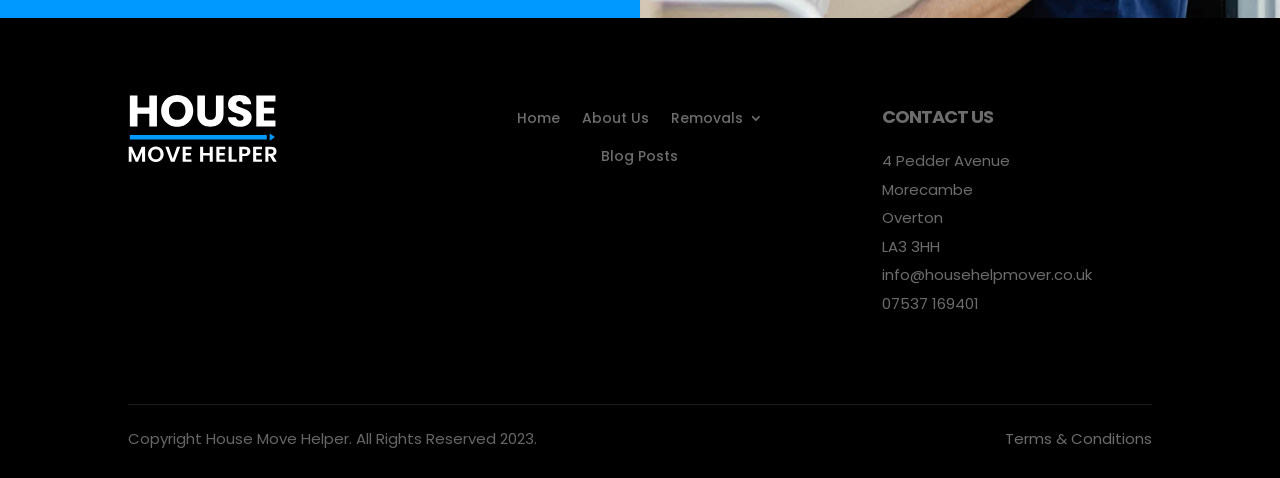What is the company's phone number?
Give a detailed and exhaustive answer to the question.

I found the phone number by looking at the contact information section, where it is listed as a link.